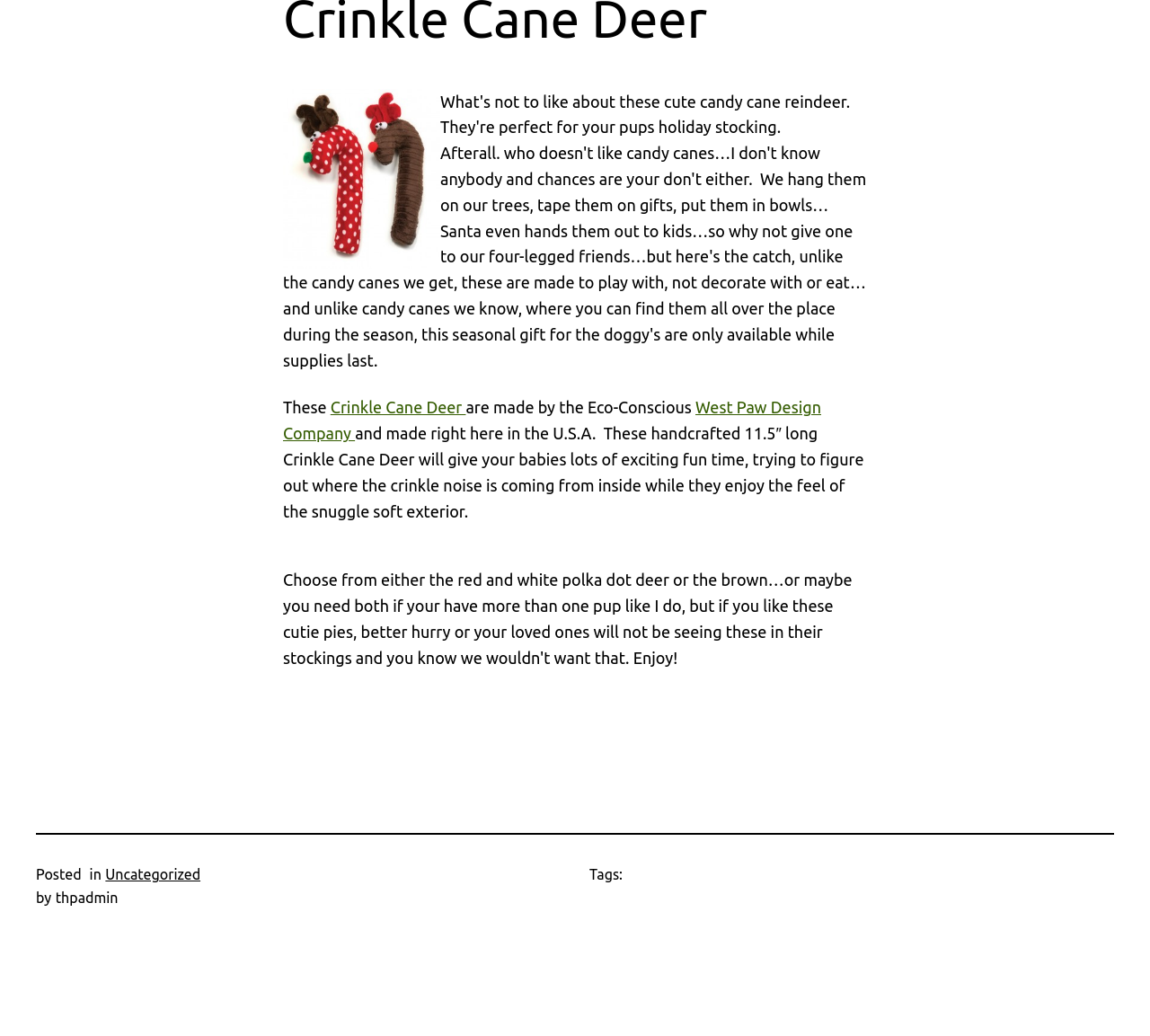Extract the bounding box coordinates of the UI element described: "West Paw Design Company". Provide the coordinates in the format [left, top, right, bottom] with values ranging from 0 to 1.

[0.246, 0.385, 0.714, 0.427]